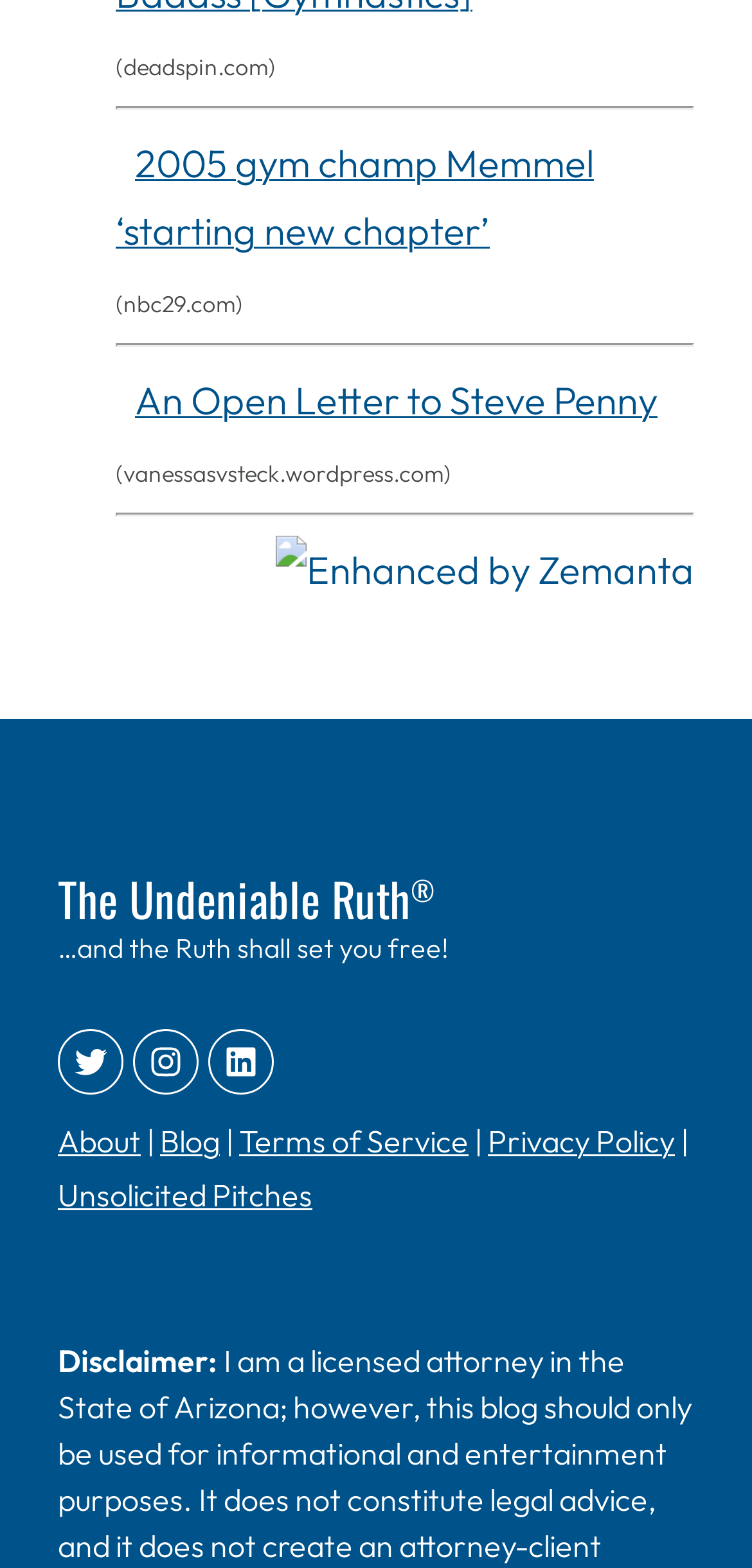Could you indicate the bounding box coordinates of the region to click in order to complete this instruction: "check the Twitter profile".

[0.079, 0.658, 0.162, 0.697]